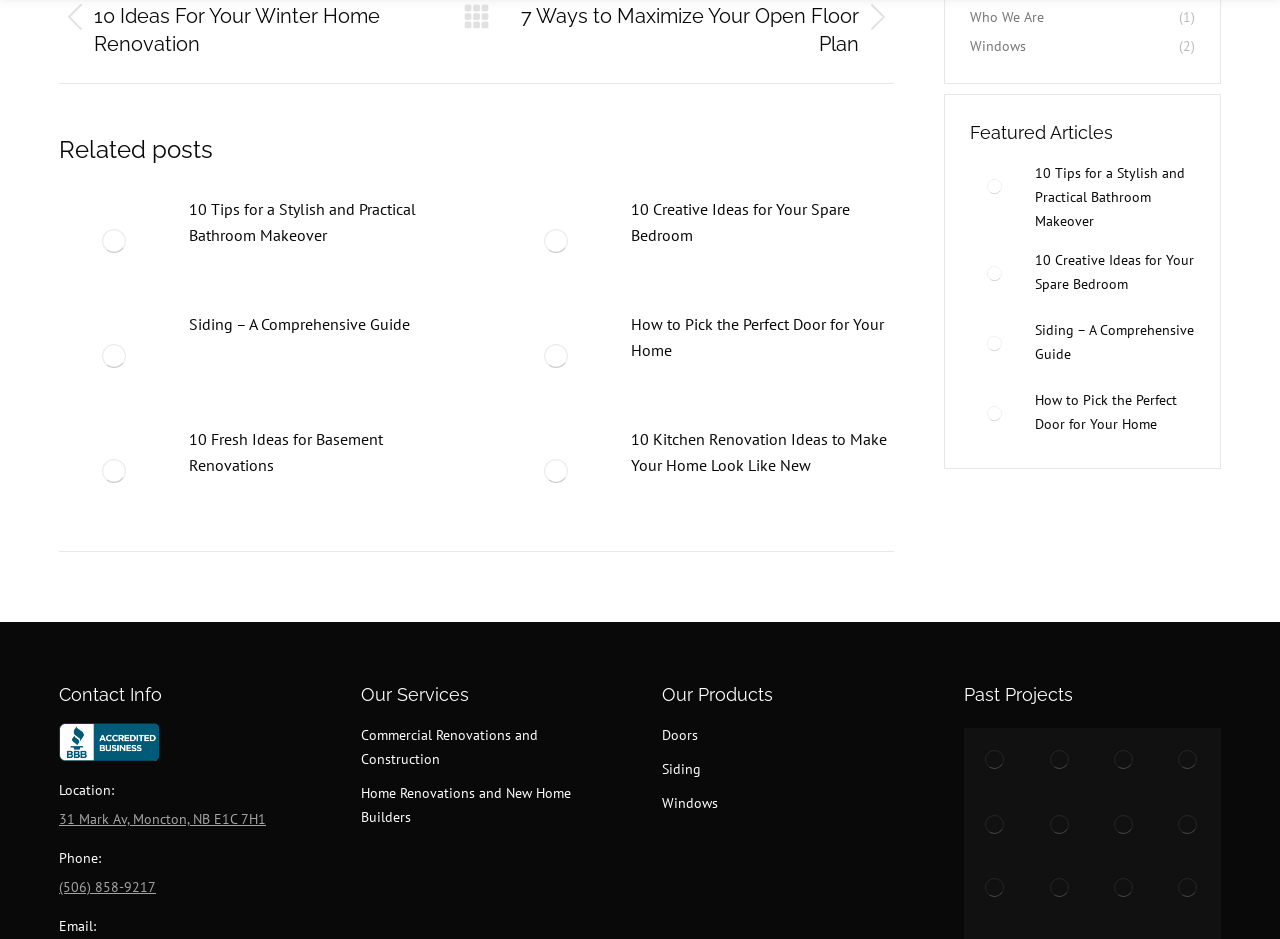Using the webpage screenshot, locate the HTML element that fits the following description and provide its bounding box: "parent_node: Email* name="email" placeholder="Email*"".

None